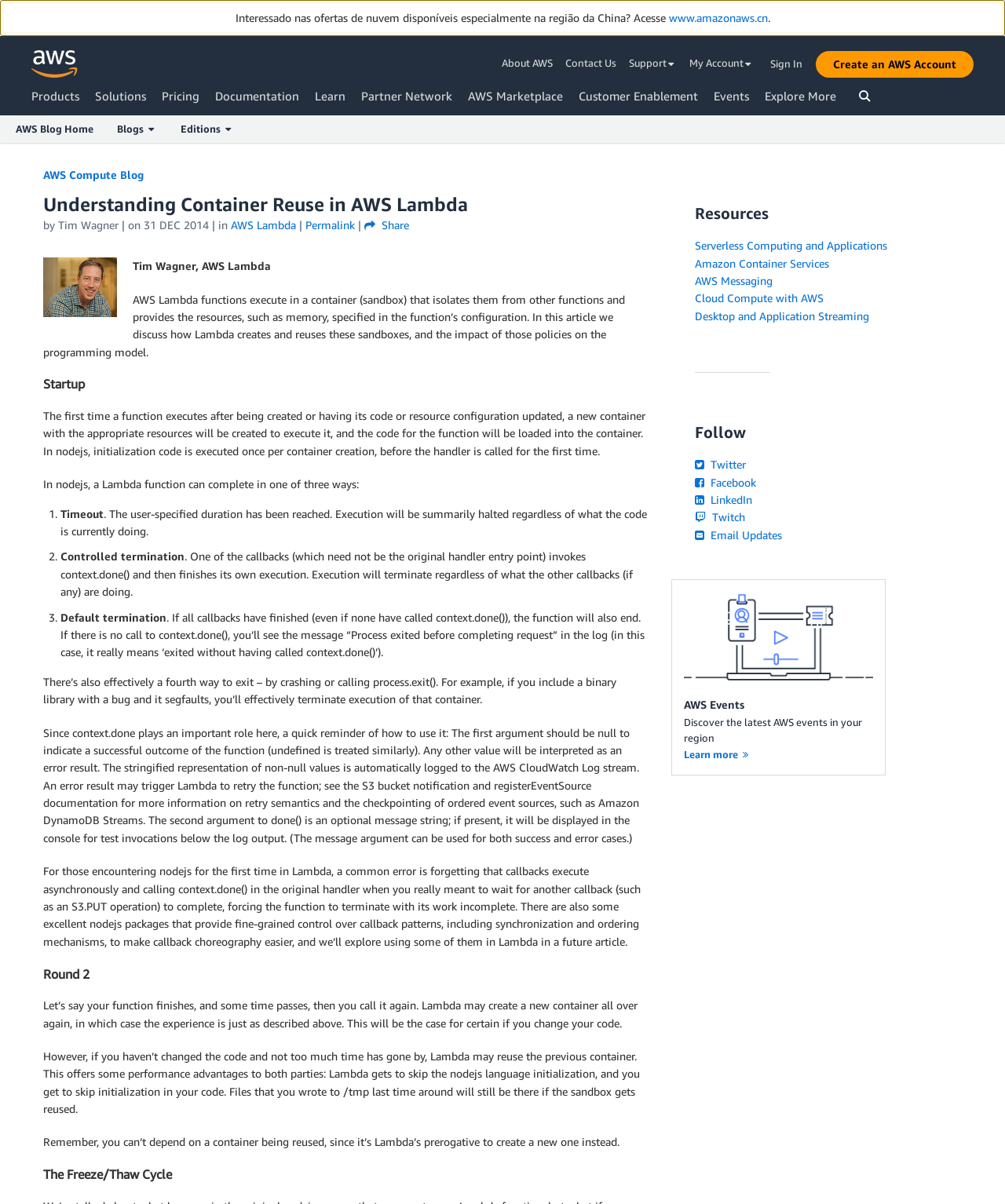Please determine the bounding box coordinates of the element's region to click for the following instruction: "Click on the 'Create an AWS Account' button".

[0.812, 0.042, 0.969, 0.065]